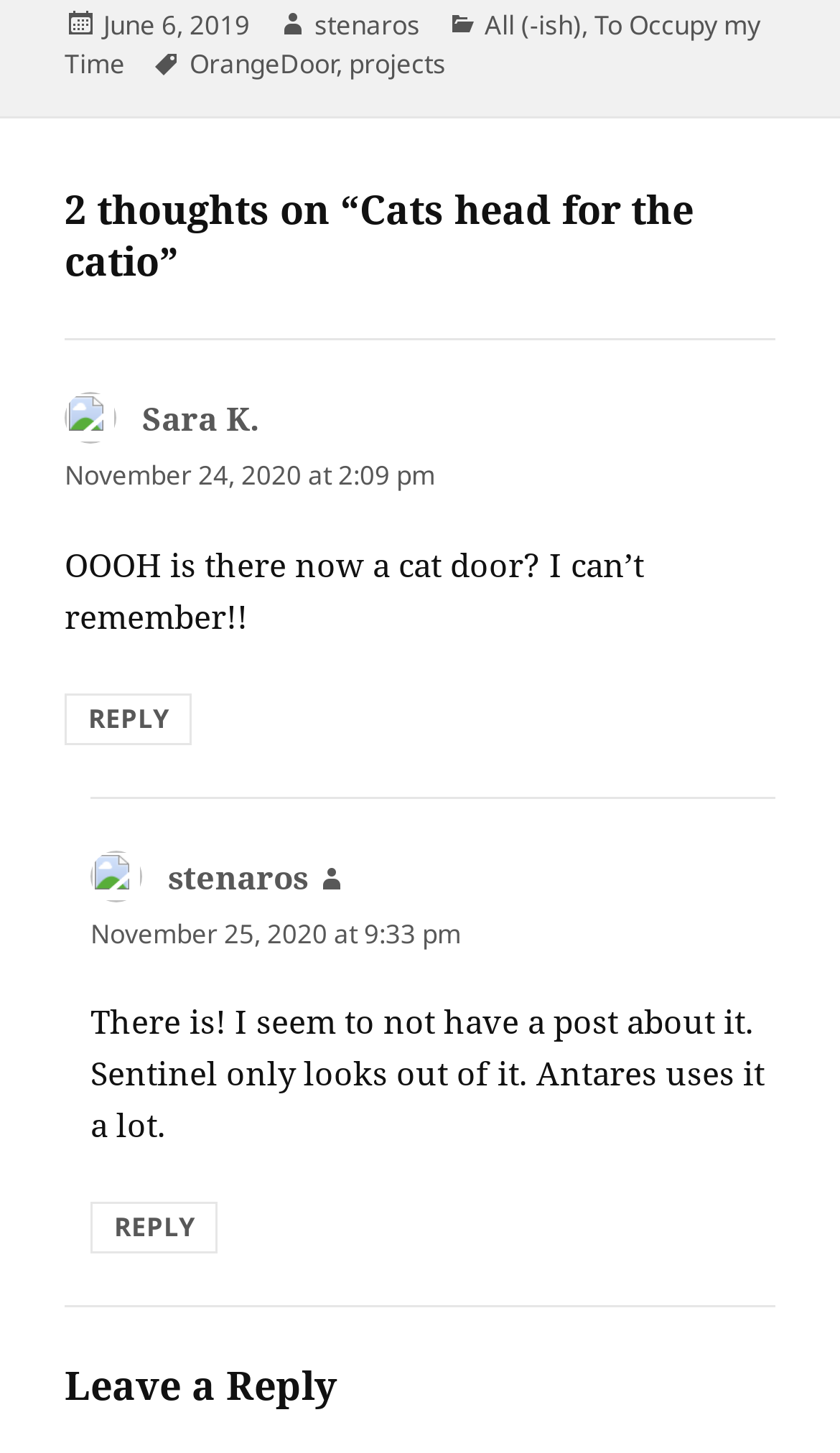Bounding box coordinates are given in the format (top-left x, top-left y, bottom-right x, bottom-right y). All values should be floating point numbers between 0 and 1. Provide the bounding box coordinate for the UI element described as: All (-ish)

[0.577, 0.005, 0.692, 0.032]